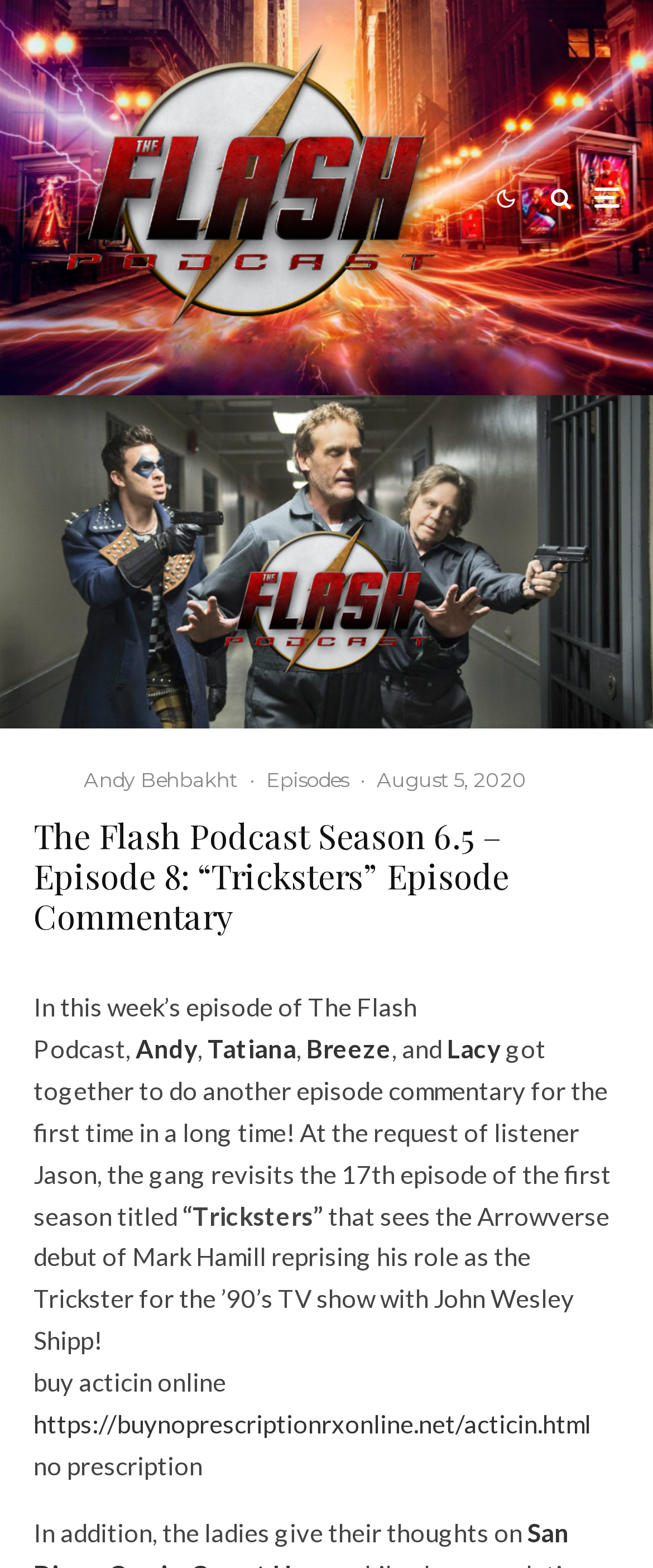Please provide a short answer using a single word or phrase for the question:
What is the purpose of the webpage?

Podcast episode commentary